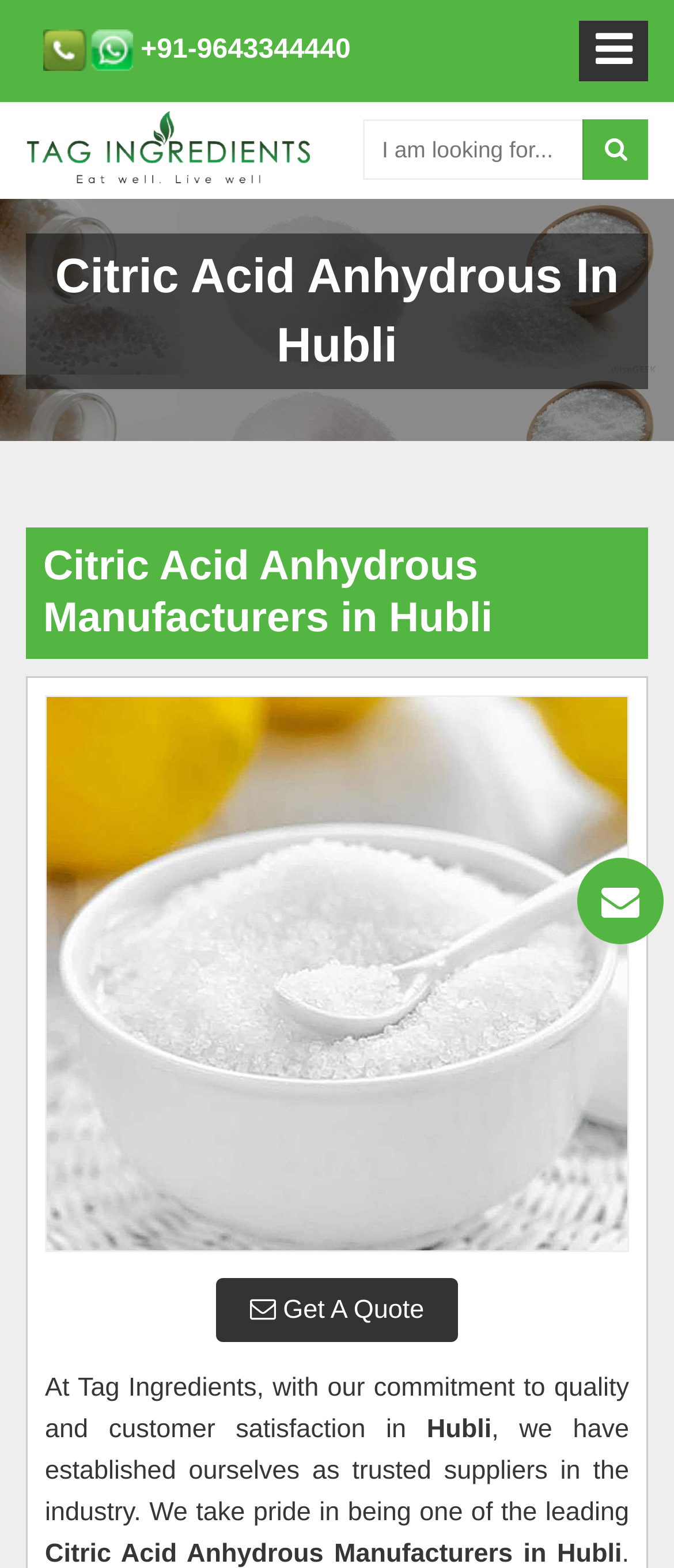Offer a detailed explanation of the webpage layout and contents.

The webpage appears to be a business webpage for Tag Ingredients India Pvt Ltd, a leading supplier and exporter of Citric Acid Anhydrous Powder. 

At the top left, there is a phone number "+919643344440" with a corresponding image, and a button with a search icon on the top right. Below the phone number, the company name "Tag Ingredients India Pvt Ltd" is displayed with an accompanying image. 

A search bar with a placeholder text "I am looking for..." is located in the middle, accompanied by a search button with a magnifying glass icon. 

The main content of the webpage is divided into sections. The first section has a heading "Citric Acid Anhydrous In Hubli" followed by a larger heading "Citric Acid Anhydrous Manufacturers in Hubli" with a link and an image below it. 

Further down, there is a call-to-action link "Get A Quote" and a paragraph of text describing the company's commitment to quality and customer satisfaction. The text continues in another paragraph, highlighting the company's pride in being a leading supplier in the industry. 

Finally, at the bottom right, there is a prominent "SEND ENQUIRY" button.